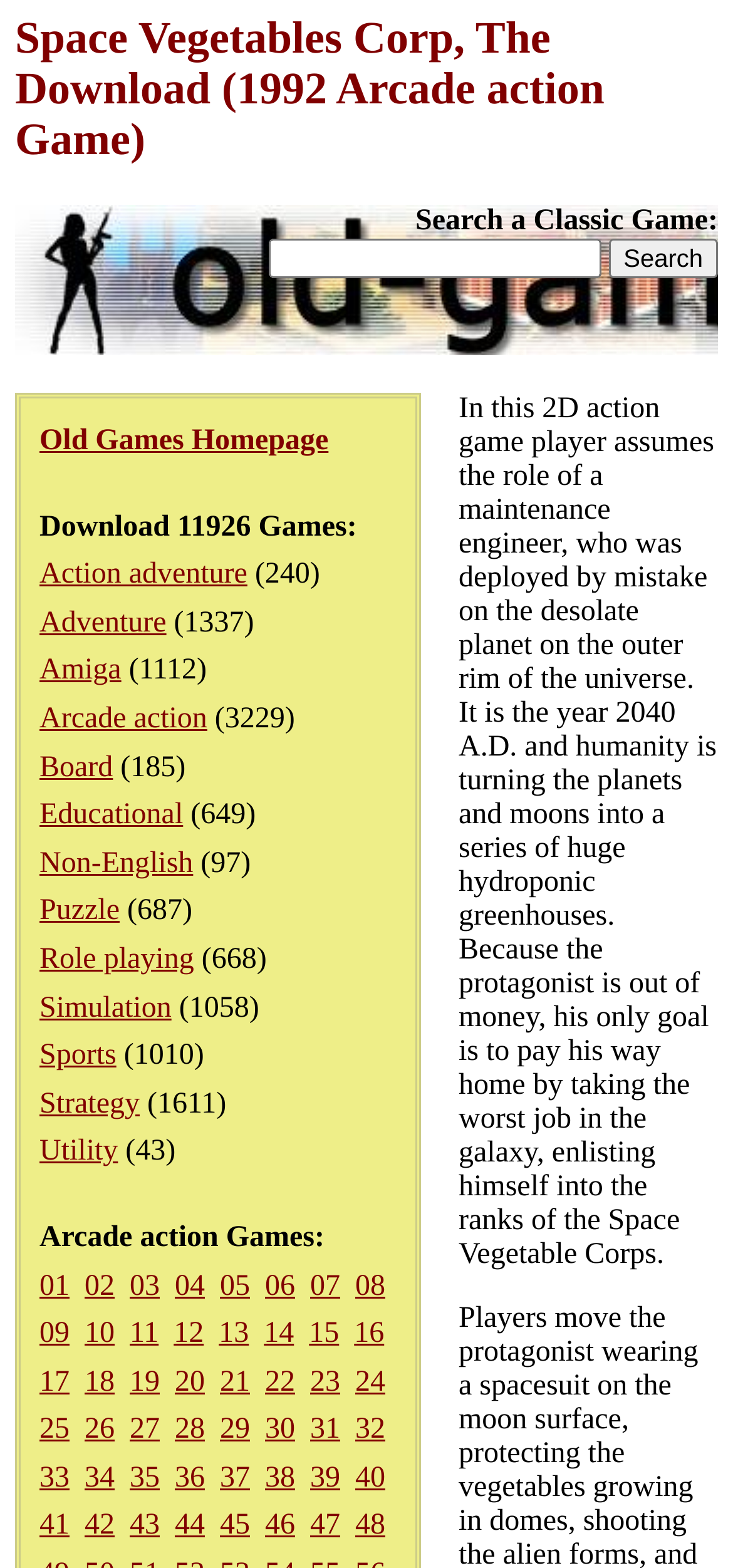Use a single word or phrase to answer the question: 
What is the category of games listed on the webpage?

Arcade action